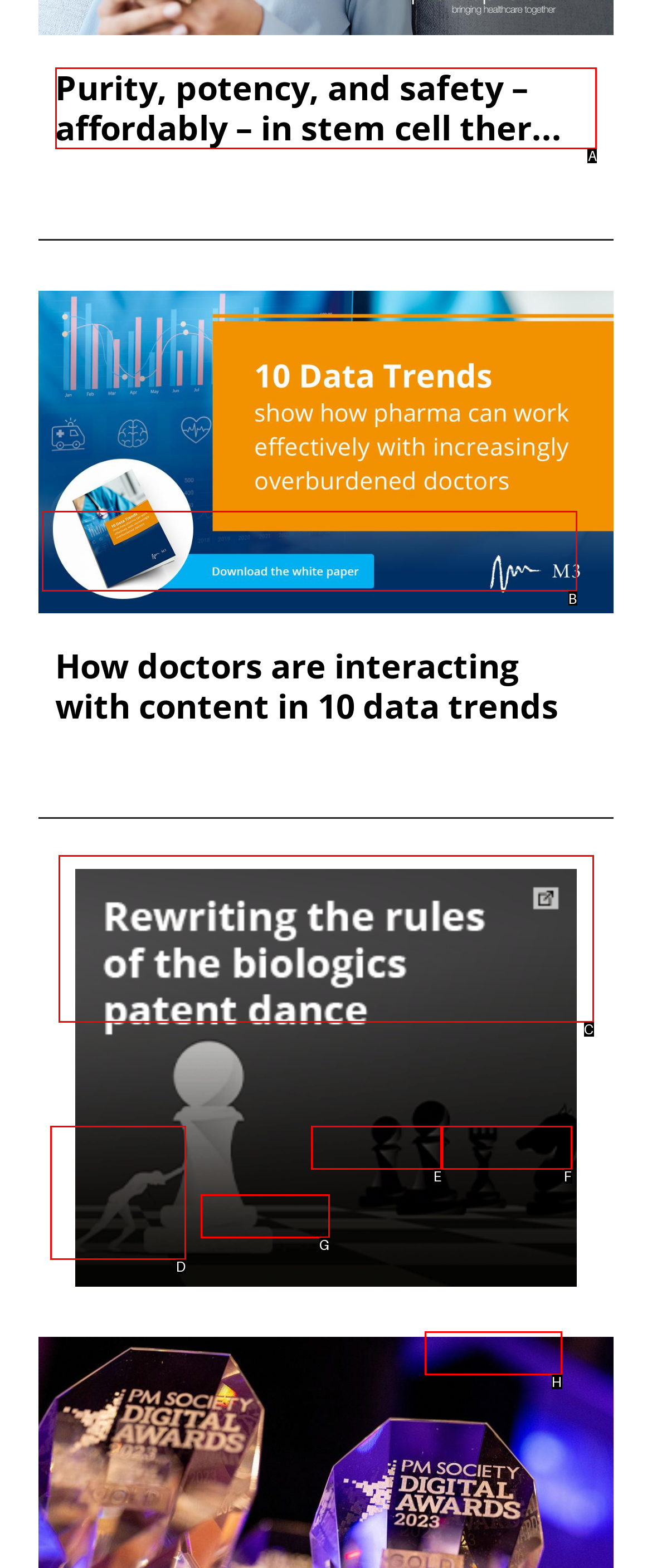Choose the letter of the element that should be clicked to complete the task: Click the link to learn about purity, potency, and safety in stem cell therapy
Answer with the letter from the possible choices.

A